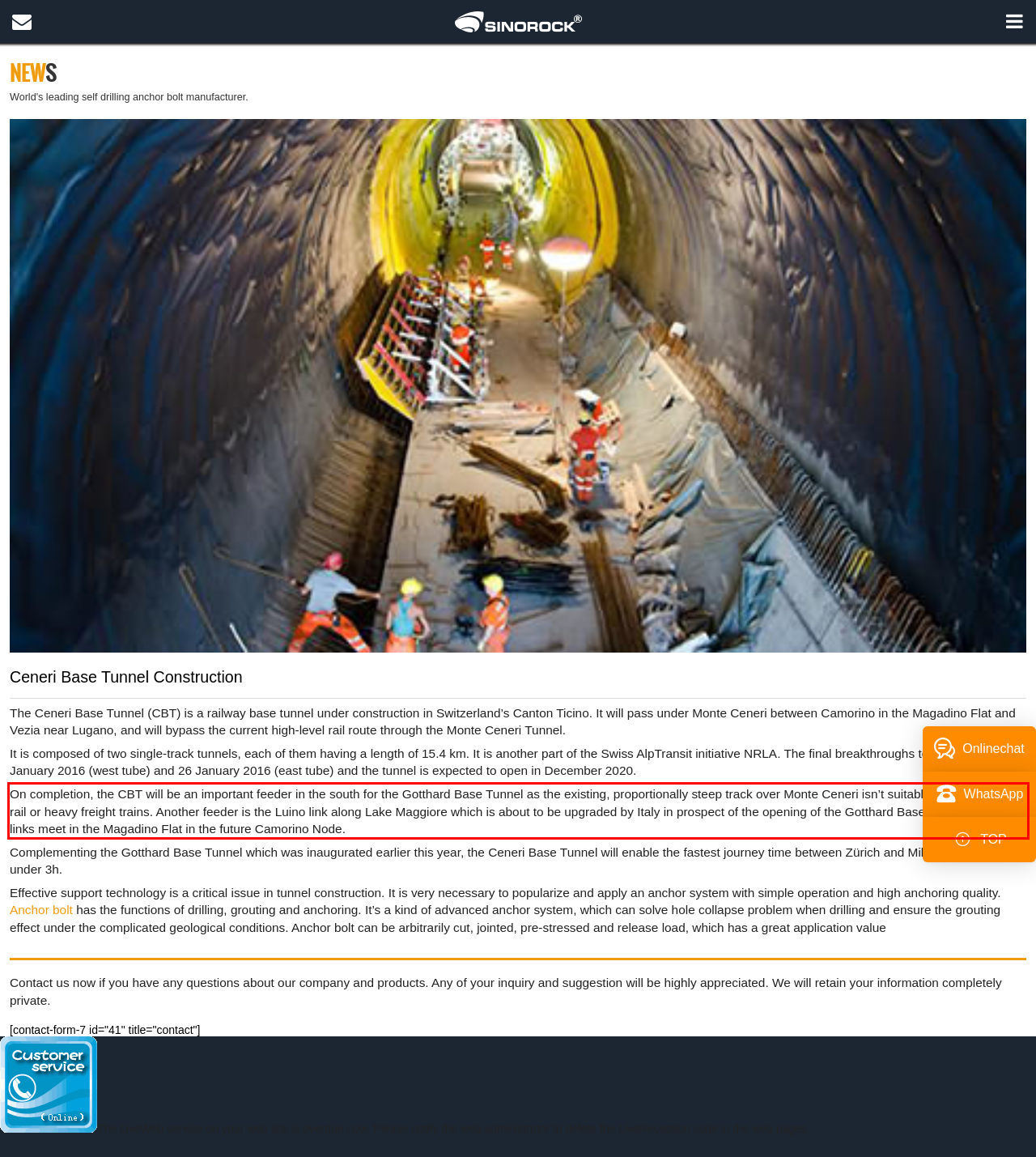Examine the webpage screenshot and use OCR to obtain the text inside the red bounding box.

On completion, the CBT will be an important feeder in the south for the Gotthard Base Tunnel as the existing, proportionally steep track over Monte Ceneri isn’t suitable for high-speed rail or heavy freight trains. Another feeder is the Luino link along Lake Maggiore which is about to be upgraded by Italy in prospect of the opening of the Gotthard Base Tunnel. Both links meet in the Magadino Flat in the future Camorino Node.